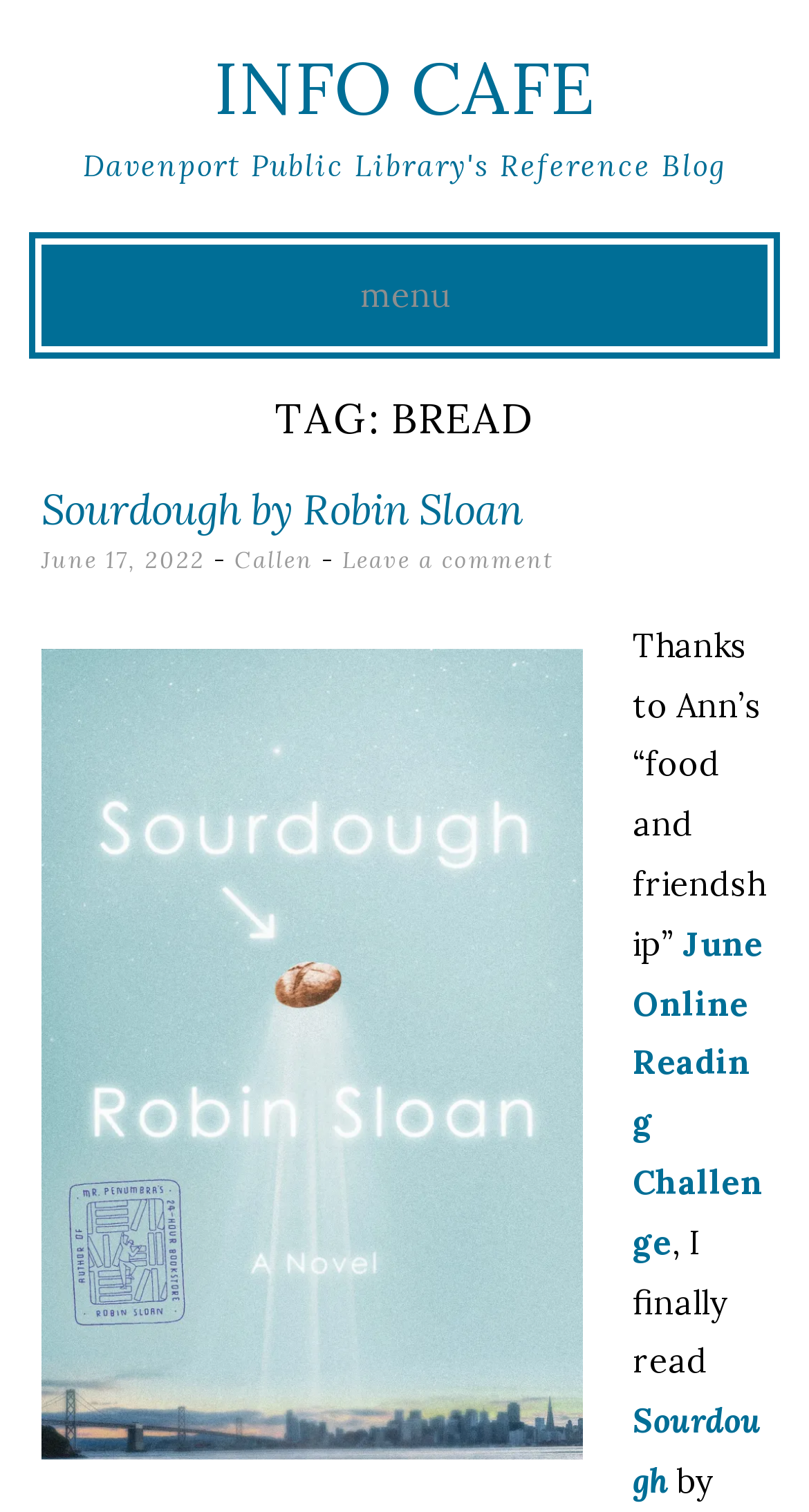Find and indicate the bounding box coordinates of the region you should select to follow the given instruction: "Click on the INFO CAFE link".

[0.264, 0.027, 0.736, 0.089]